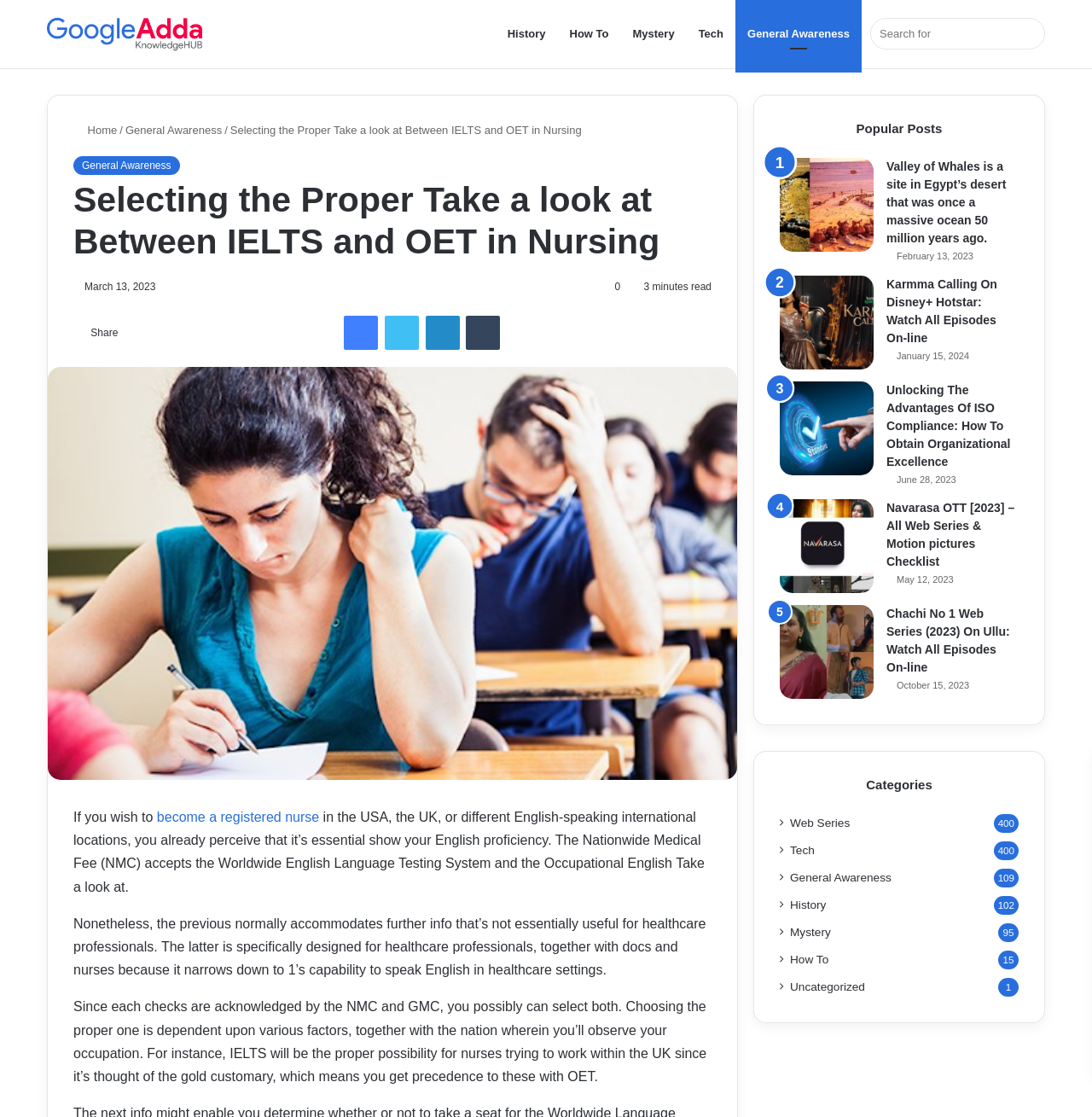Provide your answer in one word or a succinct phrase for the question: 
What is the website's primary navigation?

Primary Navigation